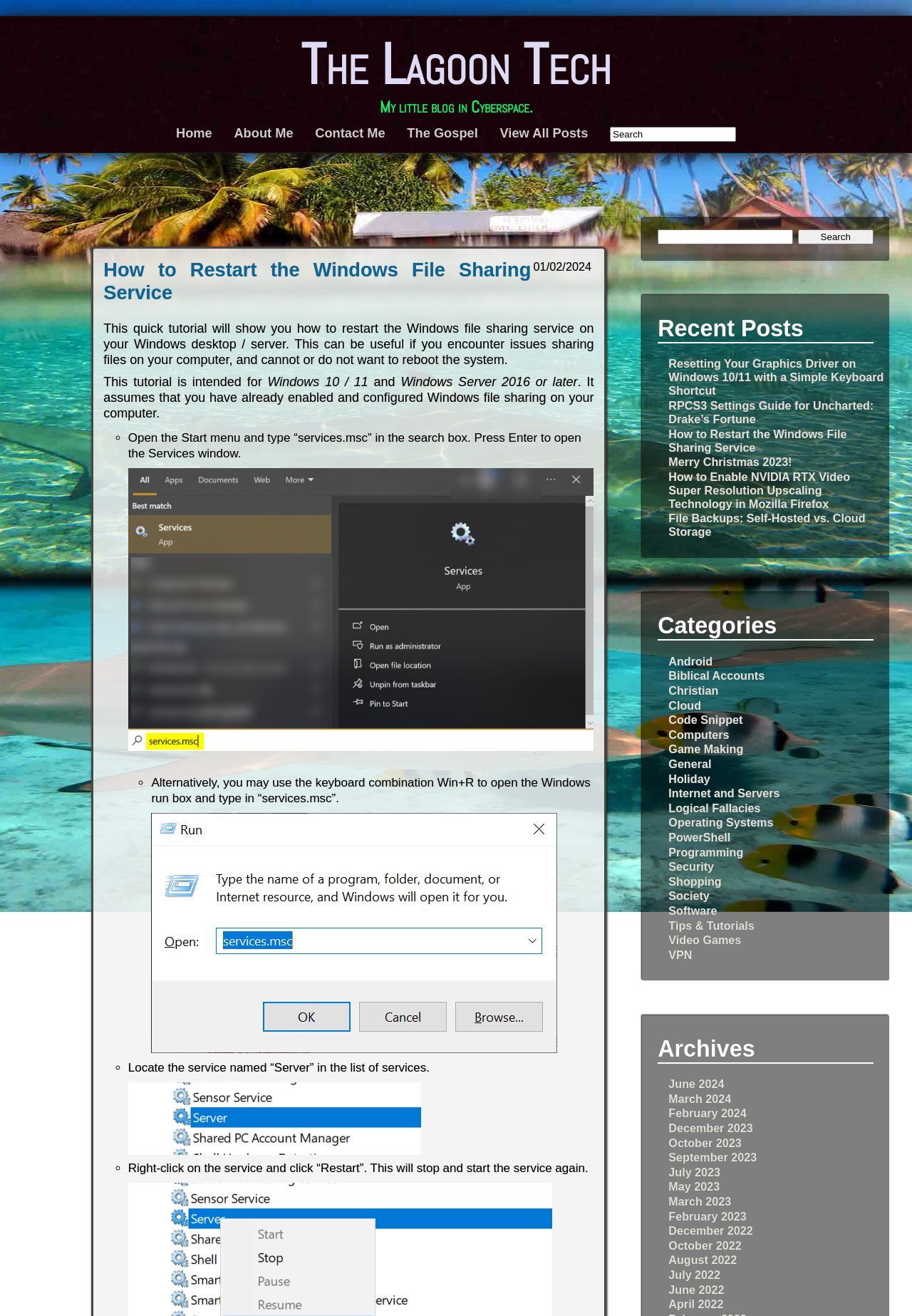Predict the bounding box of the UI element based on the description: "February 2023". The coordinates should be four float numbers between 0 and 1, formatted as [left, top, right, bottom].

[0.733, 0.919, 0.819, 0.929]